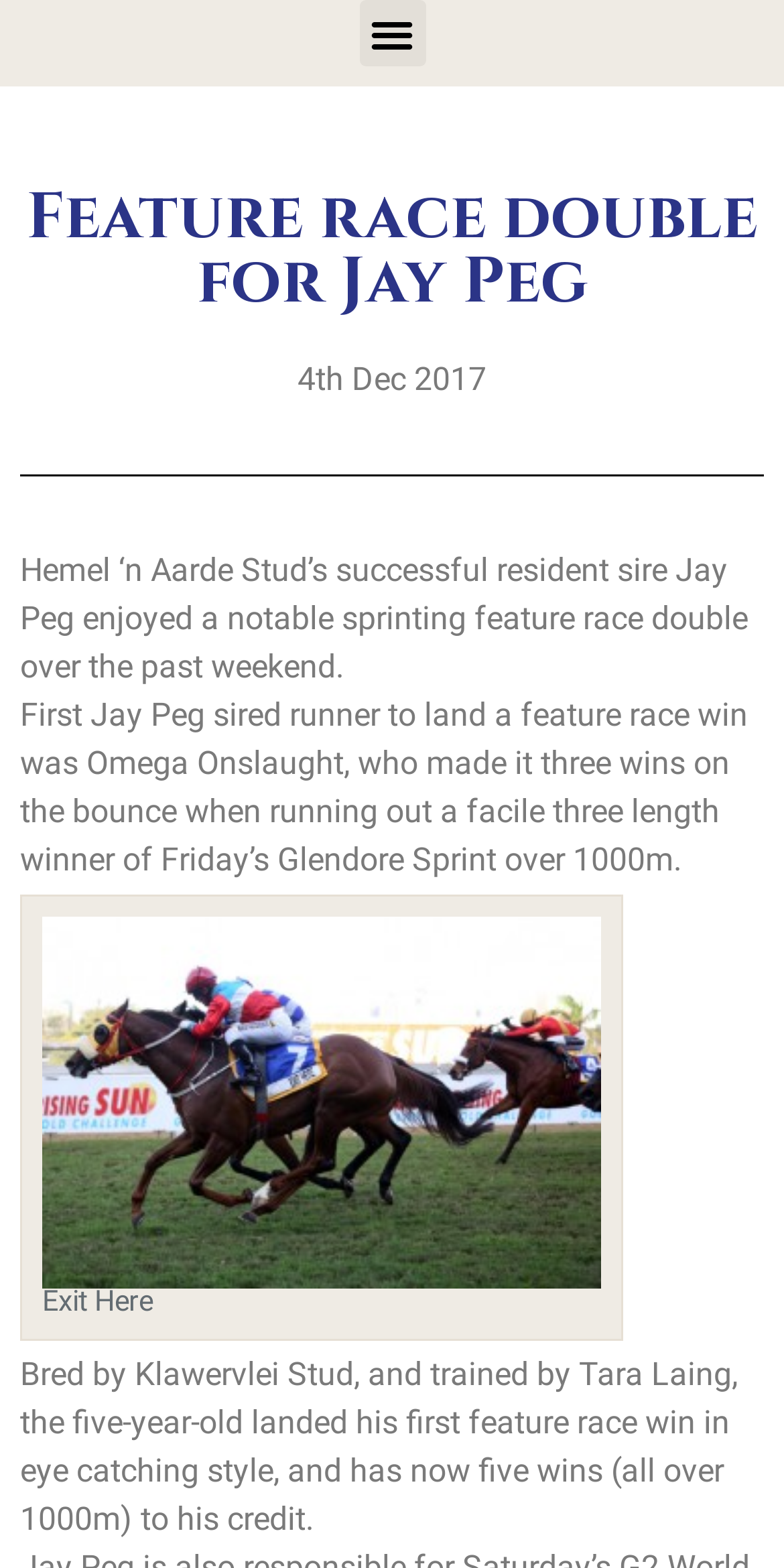Locate the UI element described by parent_node: Exit Here and provide its bounding box coordinates. Use the format (top-left x, top-left y, bottom-right x, bottom-right y) with all values as floating point numbers between 0 and 1.

[0.054, 0.69, 0.767, 0.714]